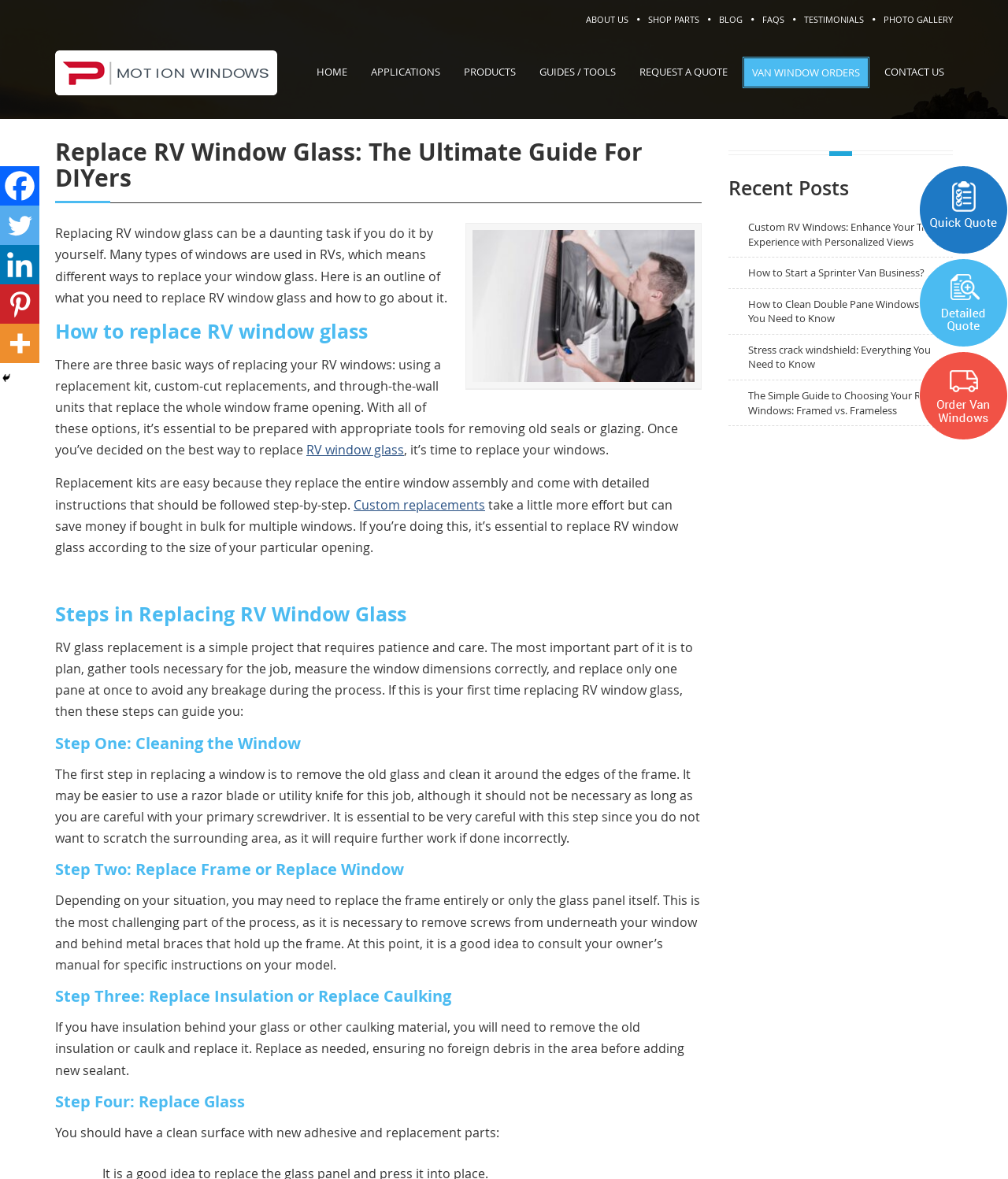Please predict the bounding box coordinates (top-left x, top-left y, bottom-right x, bottom-right y) for the UI element in the screenshot that fits the description: title="RV Windows, Camper Windows"

[0.055, 0.065, 0.275, 0.08]